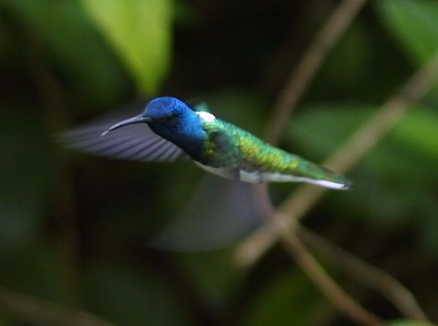Explain all the elements you observe in the image.

In this stunning image, a vibrant white-chested emerald hummingbird is captured in mid-flight, showcasing its iridescent plumage. The bird's feathers reflect a dazzling array of greens and blues, with a distinct white patch on its chest, harmonizing with the lush greenery of its natural habitat. This remarkable encounter occurred during a visit to the Asa Wright Nature Centre in Trinidad, renowned for its rich variety of tropical birdlife. The photograph epitomizes the enchanting essence of the region, where visitors can witness the fleeting beauty of hummingbirds and other avian species, engaging with the tranquil surroundings of the rainforest.